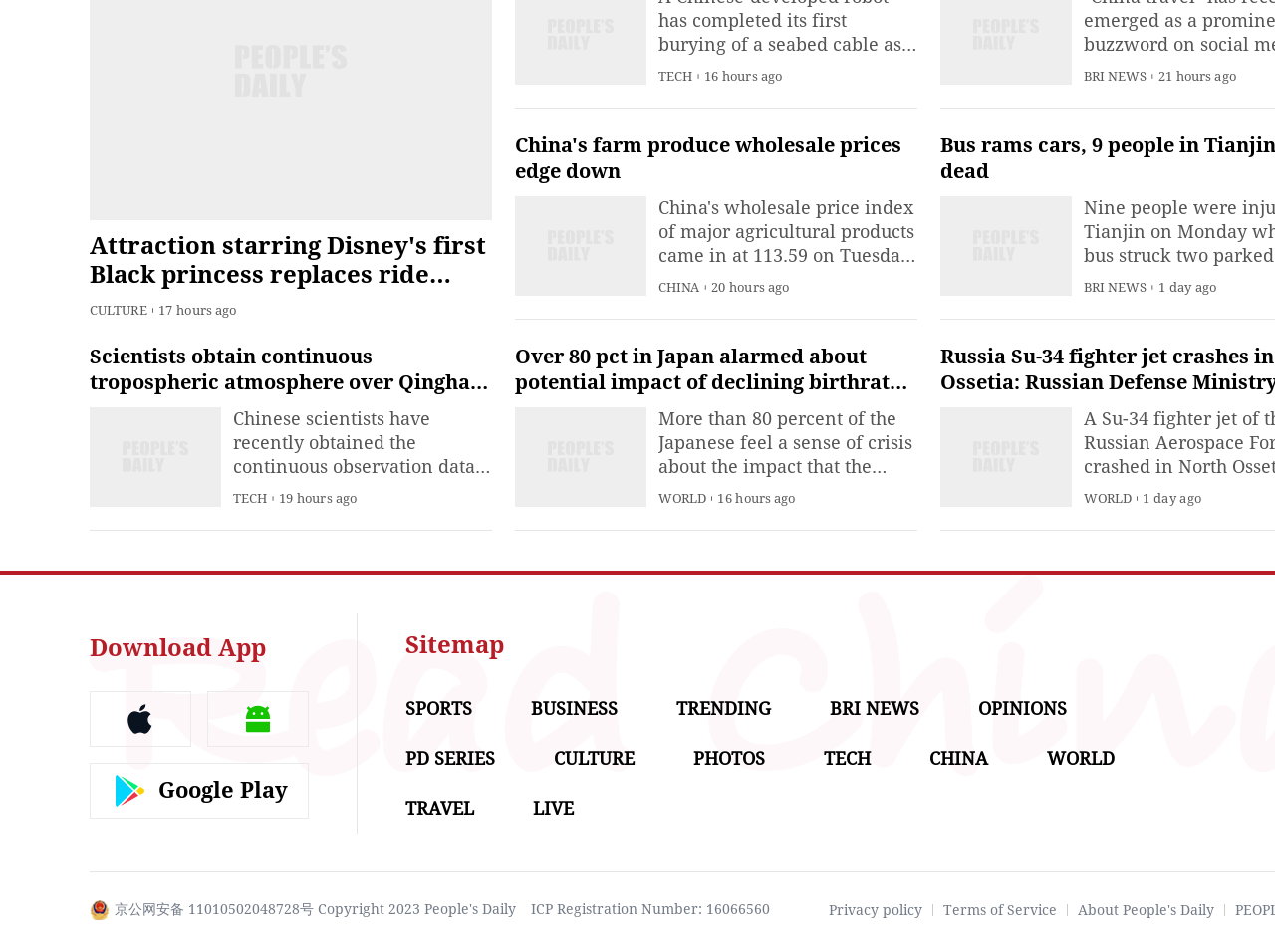From the element description ICP Registration Number: 16066560, predict the bounding box coordinates of the UI element. The coordinates must be specified in the format (top-left x, top-left y, bottom-right x, bottom-right y) and should be within the 0 to 1 range.

[0.416, 0.947, 0.604, 0.965]